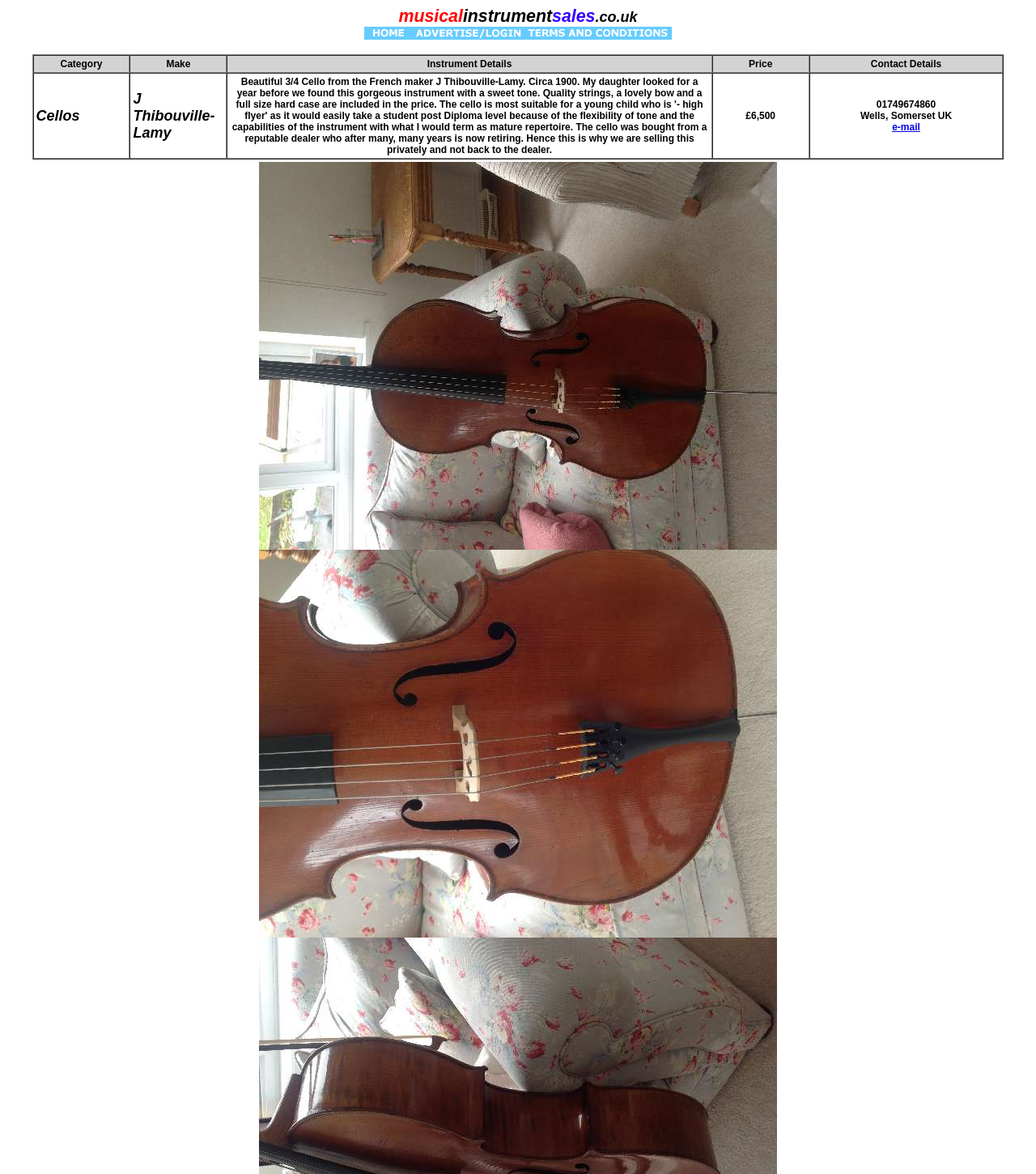Locate the bounding box for the described UI element: "aria-label="White Google Play Icon"". Ensure the coordinates are four float numbers between 0 and 1, formatted as [left, top, right, bottom].

None